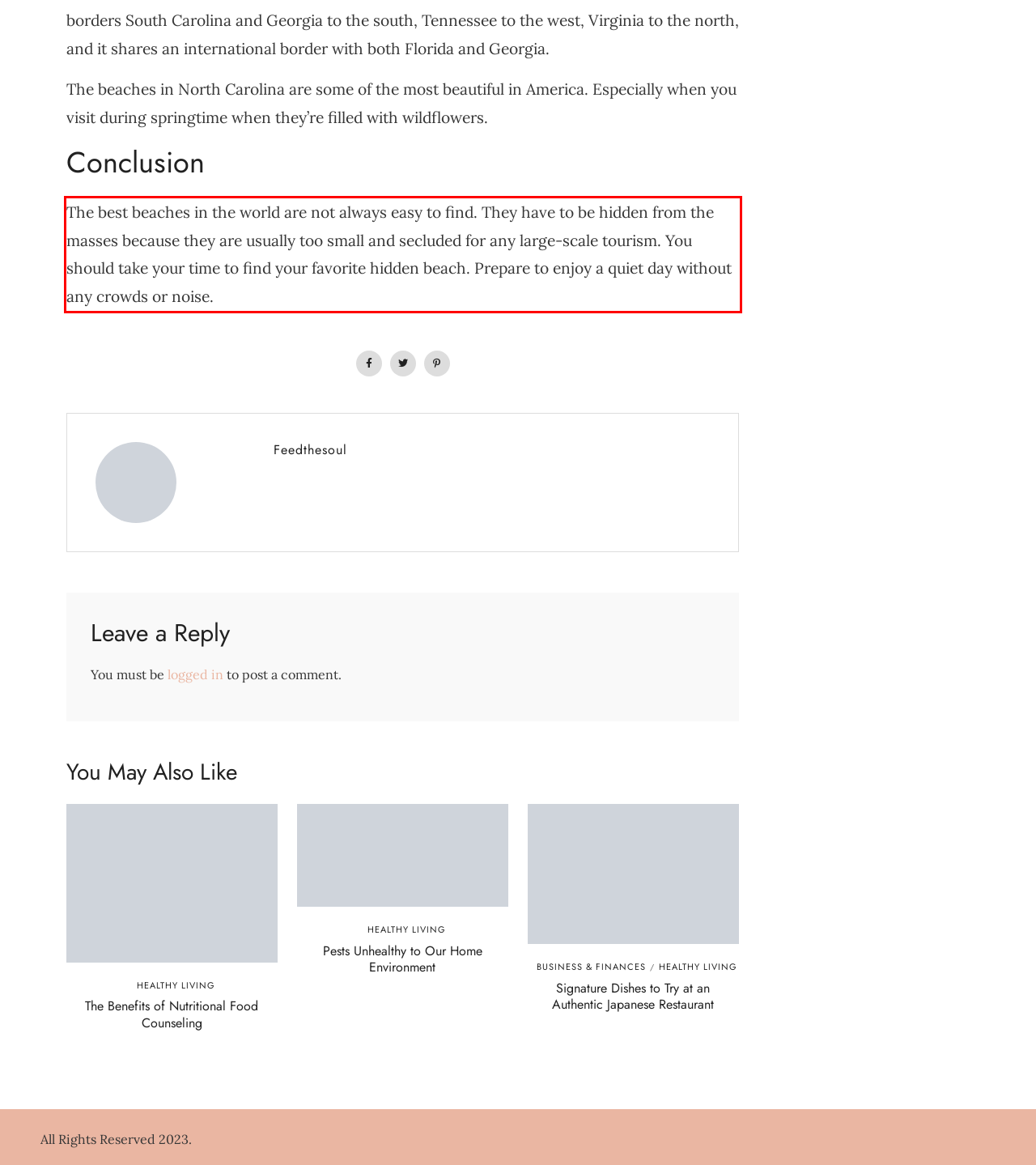Given a screenshot of a webpage containing a red rectangle bounding box, extract and provide the text content found within the red bounding box.

The best beaches in the world are not always easy to find. They have to be hidden from the masses because they are usually too small and secluded for any large-scale tourism. You should take your time to find your favorite hidden beach. Prepare to enjoy a quiet day without any crowds or noise.